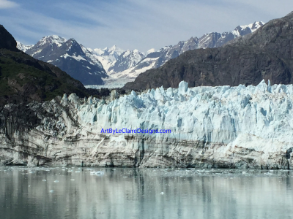Describe all elements and aspects of the image.

This stunning image captures the majestic beauty of Glacier Bay, showcasing the striking blue hues of the ice and the towering mountains in the background. The serene waters reflect the glacier, adding a tranquil element to the scene. This artwork highlights Kimberly's passion for photography, particularly her love for capturing the breathtaking landscapes encountered during her travels. The image resonates with the awe-inspiring natural beauty of Alaska, conveying a sense of adventure and respect for the earth’s wonders. For more of Kimberly's photography, including pieces inspired by her journeys, you can visit her Etsy store.